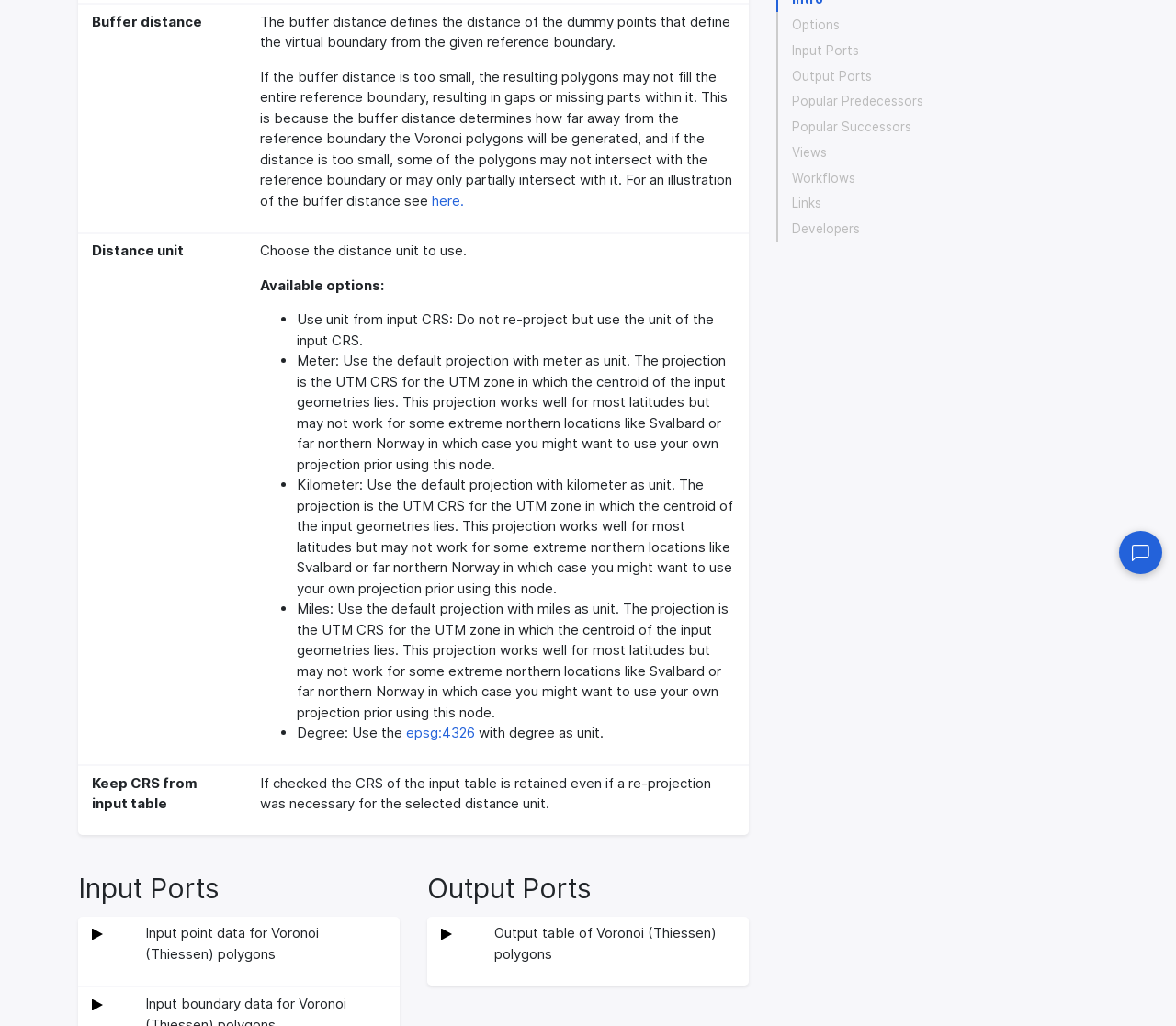Extract the bounding box coordinates for the described element: "Links". The coordinates should be represented as four float numbers between 0 and 1: [left, top, right, bottom].

[0.66, 0.186, 0.934, 0.211]